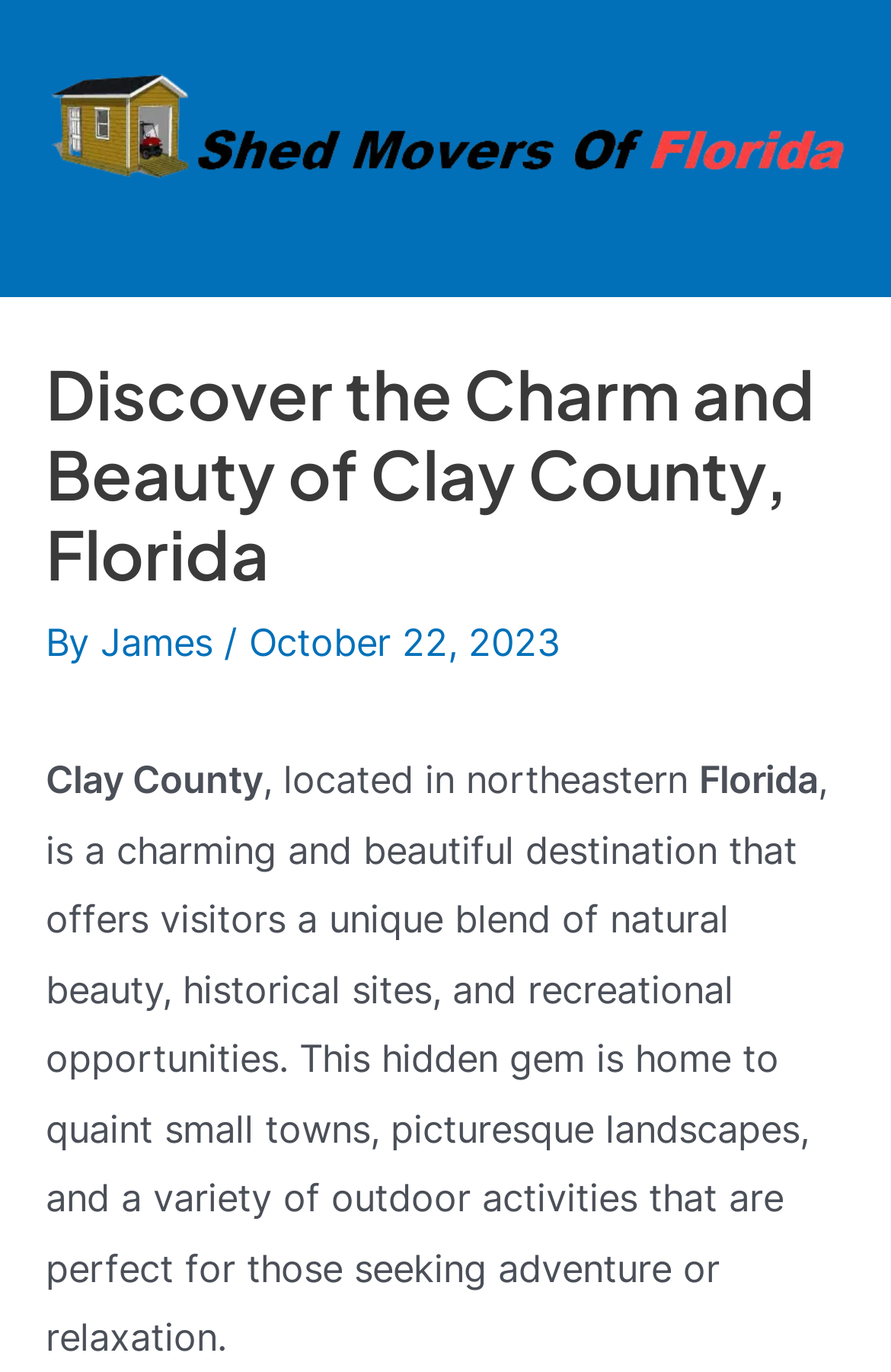Based on the description "alt="Shed Movers Of Florida"", find the bounding box of the specified UI element.

[0.051, 0.089, 0.949, 0.122]